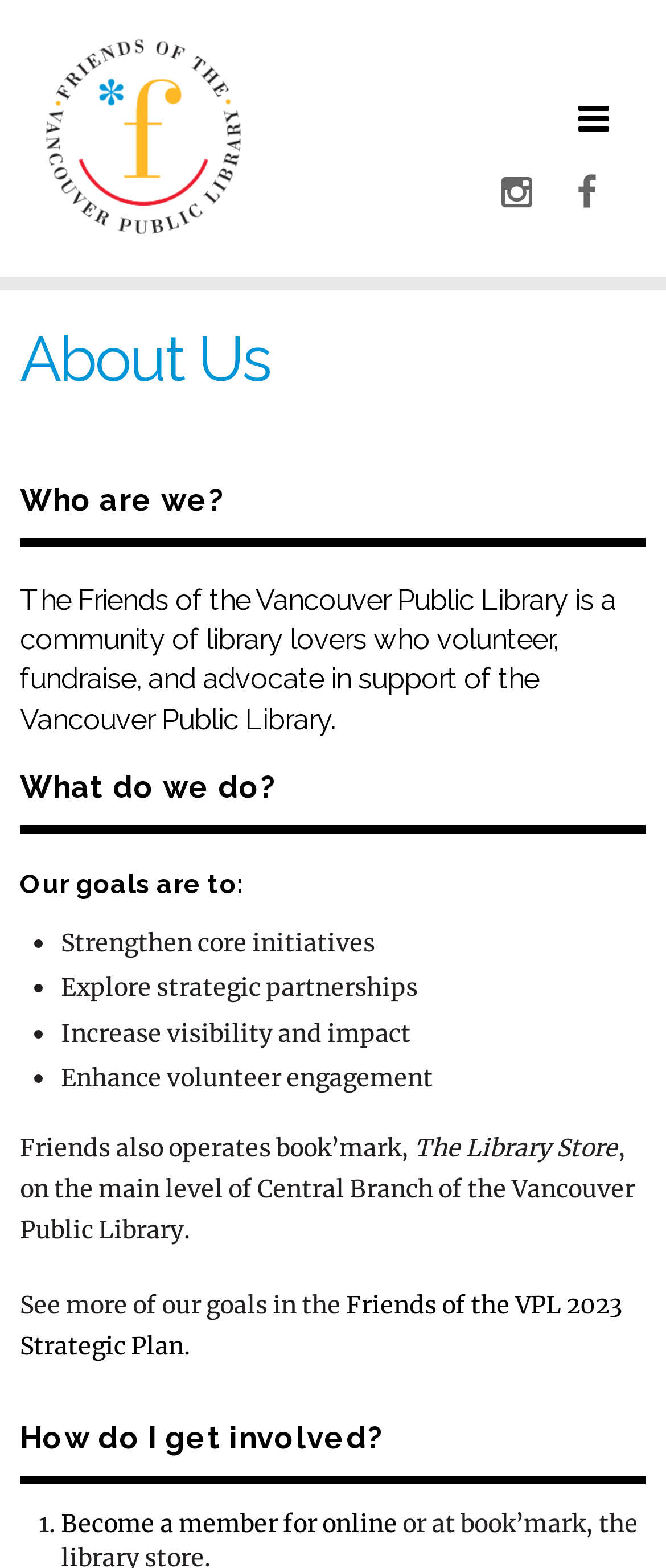How can I become a member?
Using the information from the image, provide a comprehensive answer to the question.

The instruction on how to become a member can be found under the heading 'How do I get involved?' and it says 'Become a member for online' which is a link that can be clicked to start the membership process.